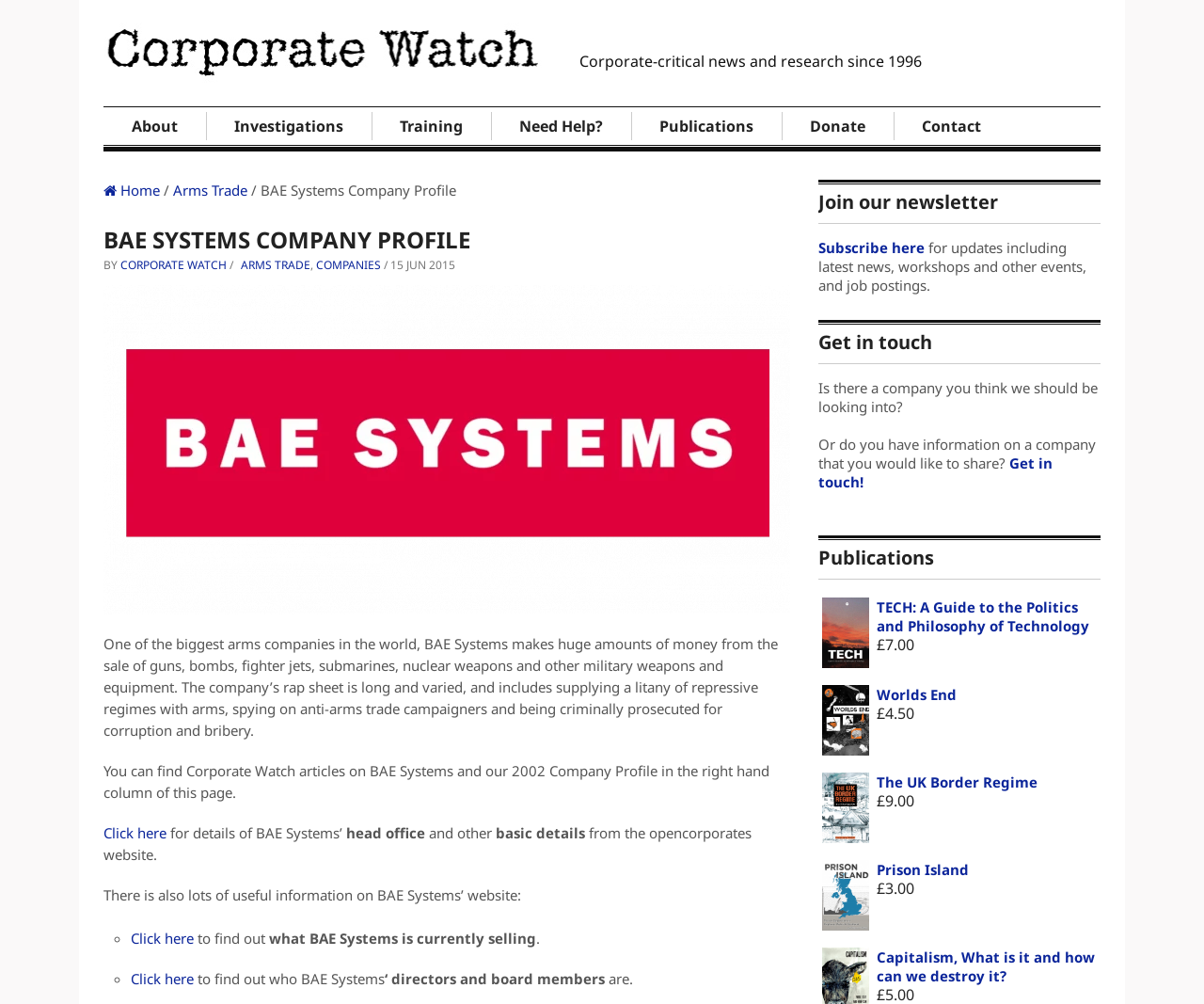What is the purpose of the 'Join our newsletter' link?
Using the image as a reference, answer with just one word or a short phrase.

To receive updates